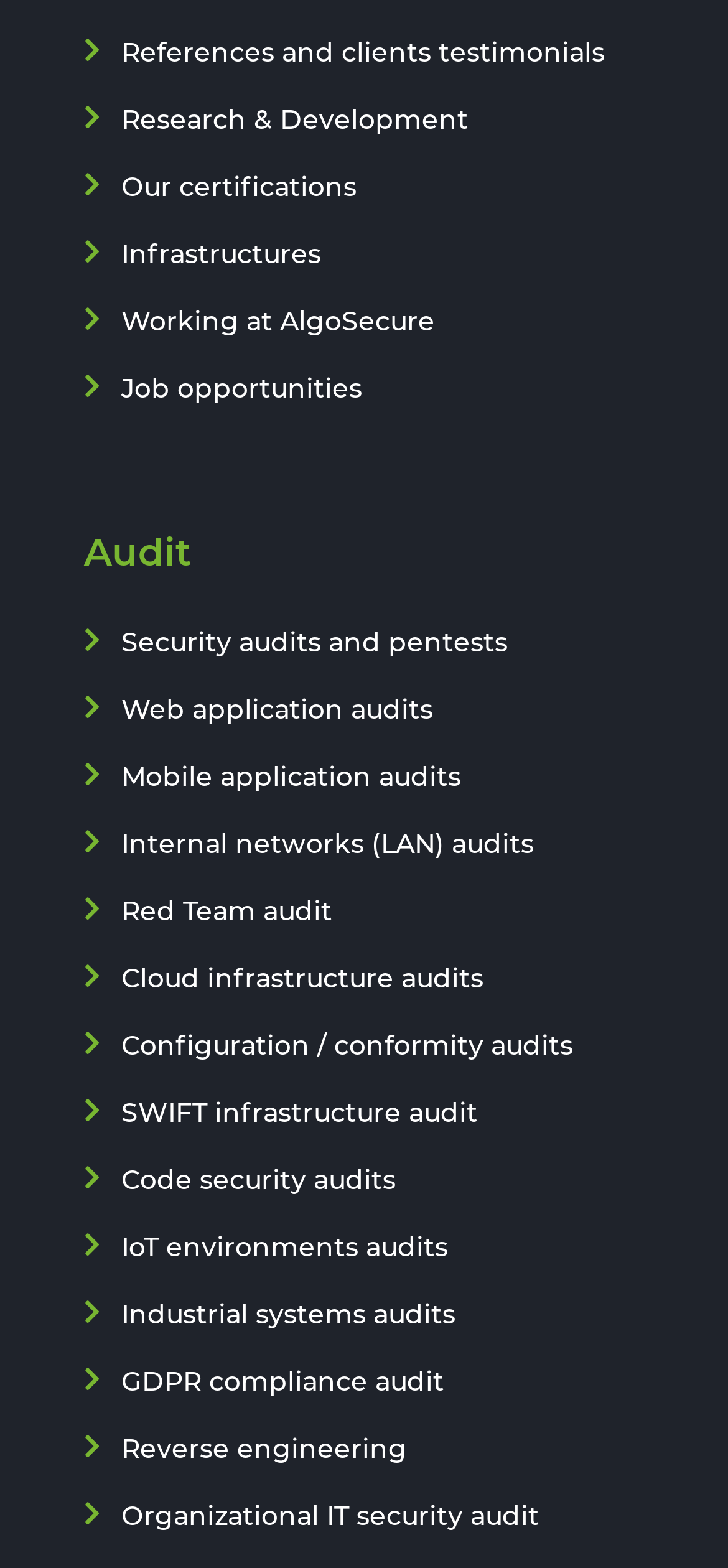Determine the bounding box coordinates of the clickable area required to perform the following instruction: "Explore job opportunities". The coordinates should be represented as four float numbers between 0 and 1: [left, top, right, bottom].

[0.167, 0.237, 0.497, 0.259]